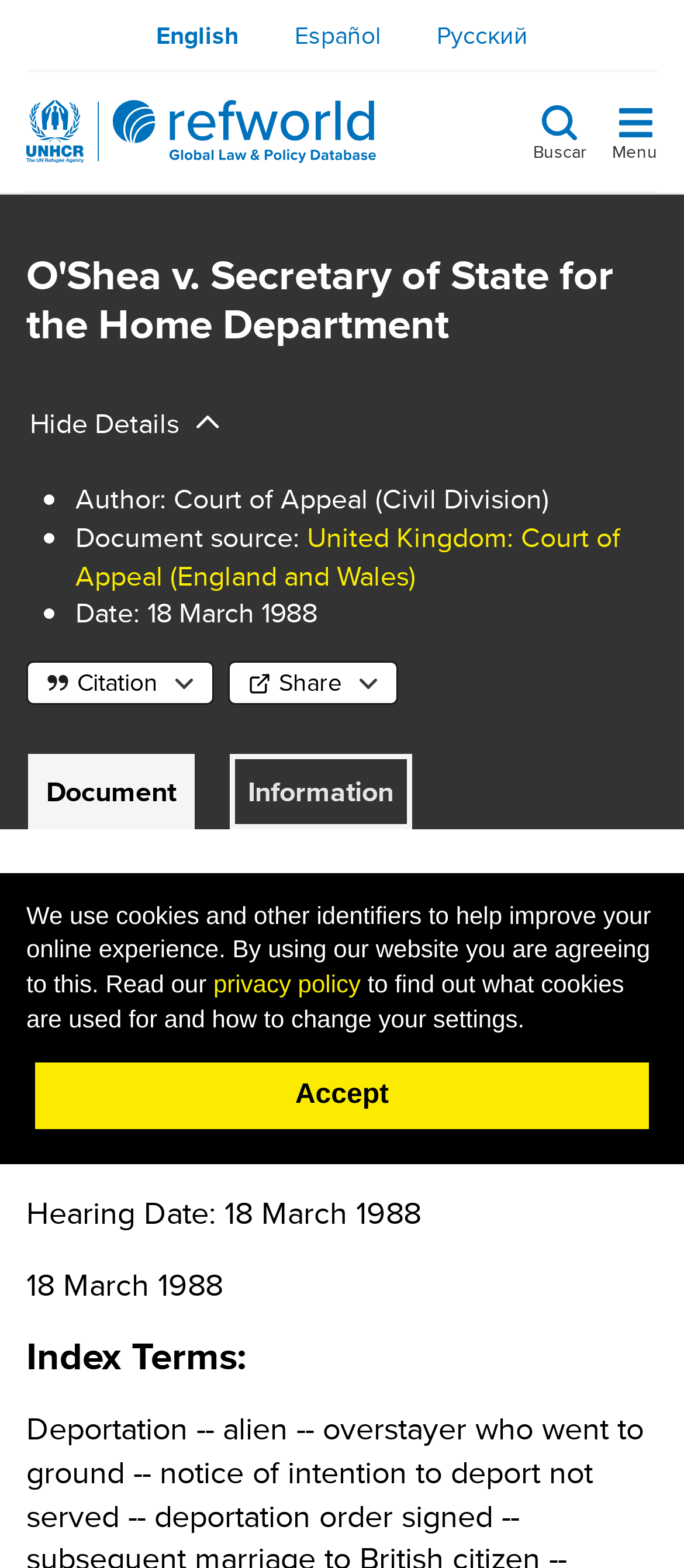What is the title or heading displayed on the webpage?

O'Shea v. Secretary of State for the Home Department